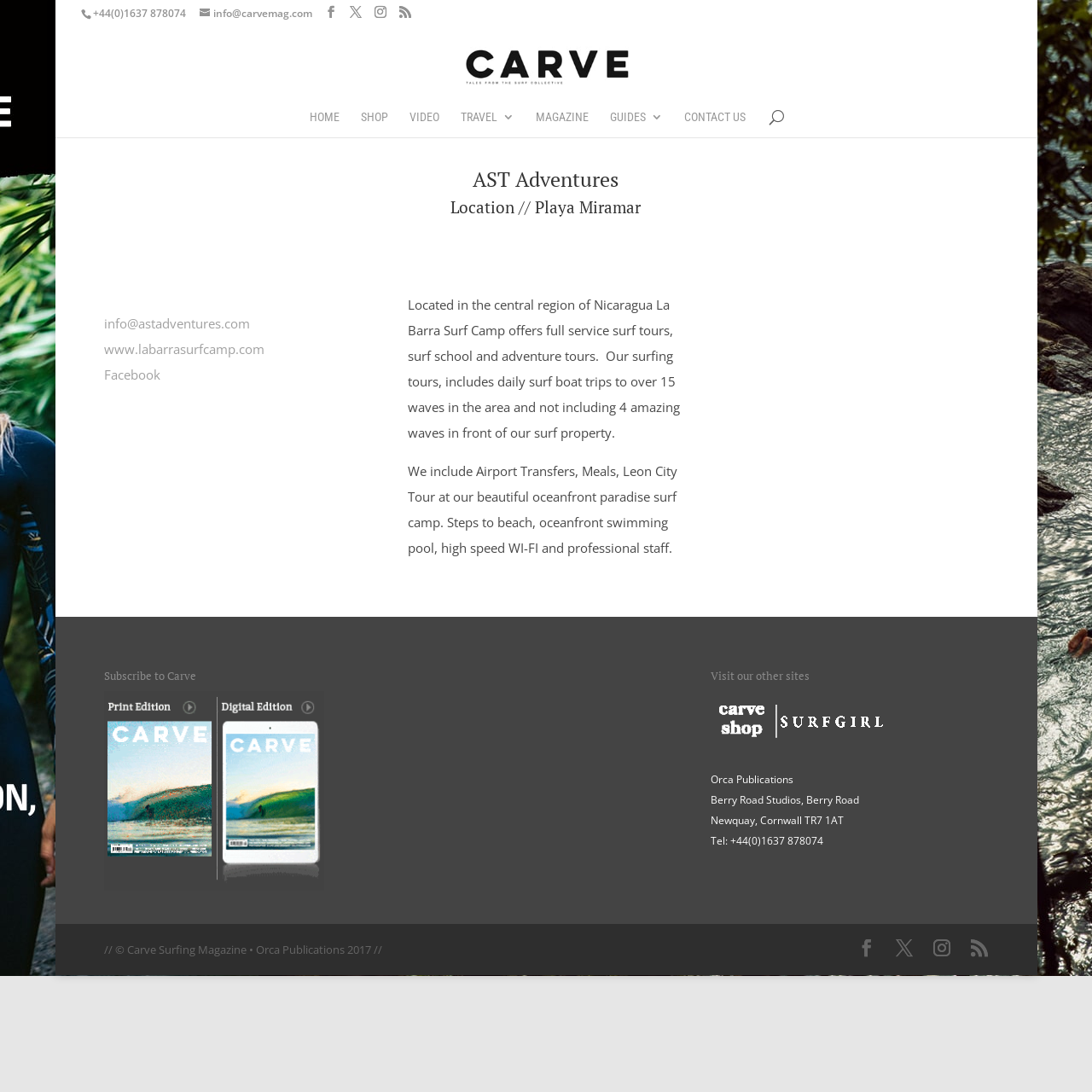Please predict the bounding box coordinates of the element's region where a click is necessary to complete the following instruction: "Visit the 'SHOP' page". The coordinates should be represented by four float numbers between 0 and 1, i.e., [left, top, right, bottom].

[0.33, 0.102, 0.355, 0.126]